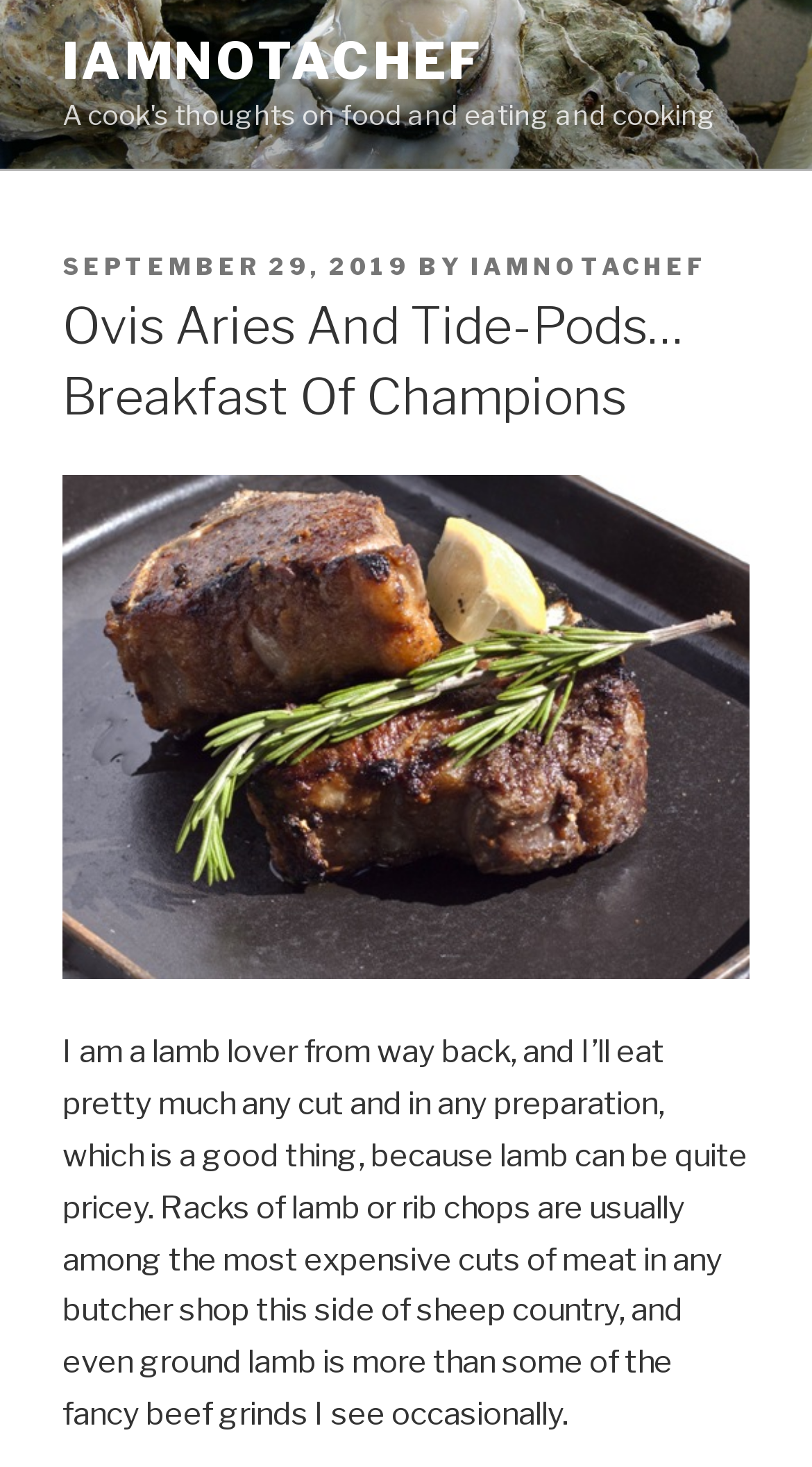Use a single word or phrase to answer the question: 
What is the author of the post?

IAMNOTACHEF